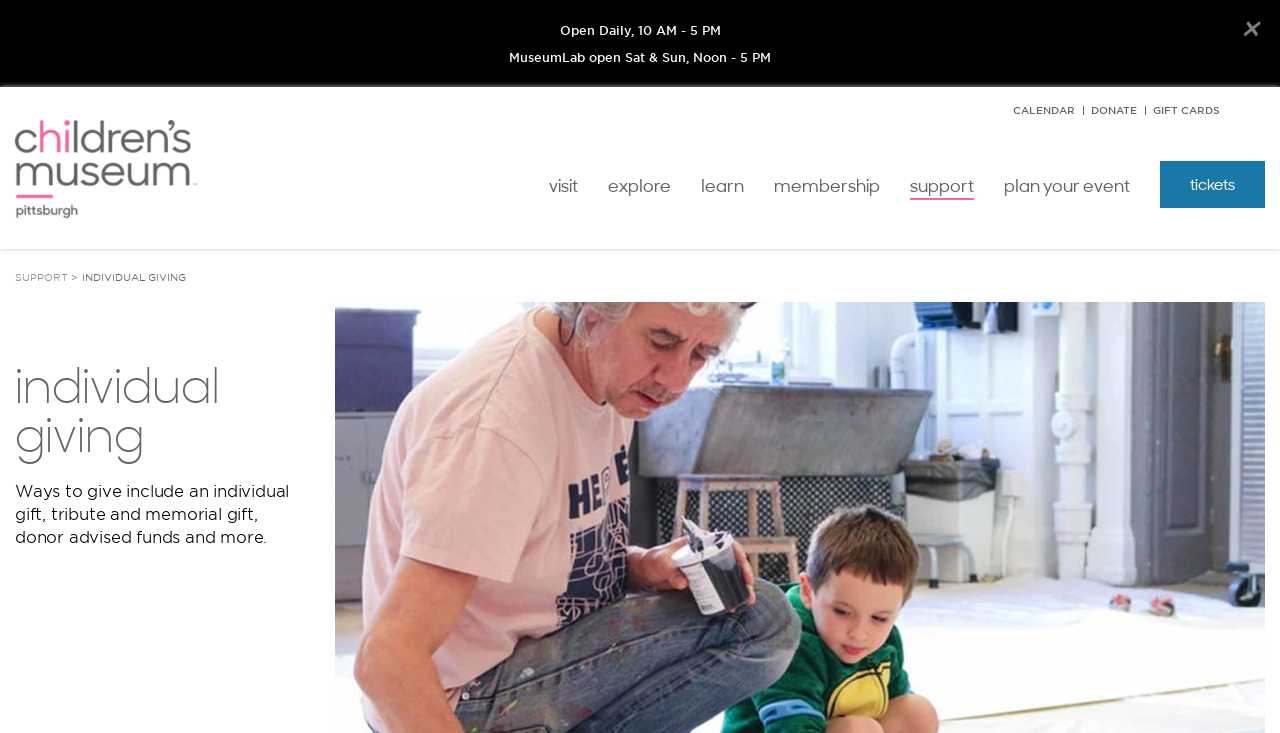Please provide a brief answer to the following inquiry using a single word or phrase:
What is the current section of the webpage?

Individual Giving